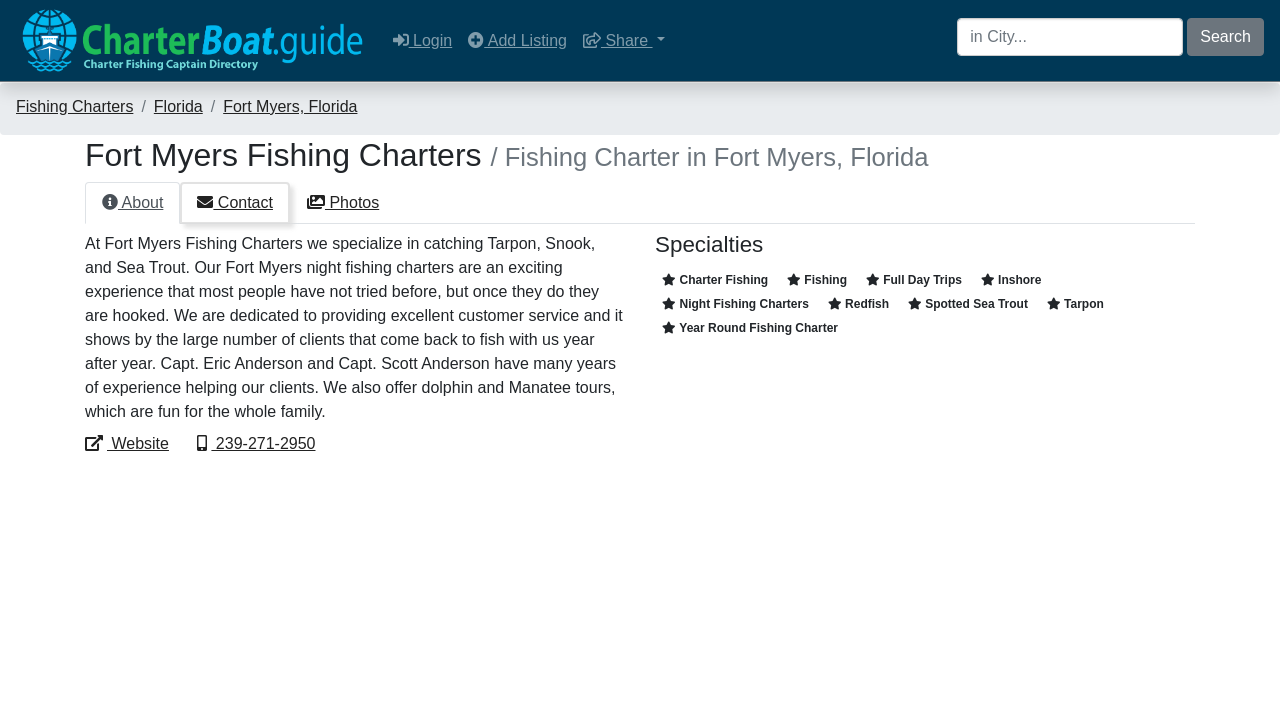What is the name of the captain mentioned on the webpage?
Give a one-word or short phrase answer based on the image.

Capt. Eric Anderson and Capt. Scott Anderson